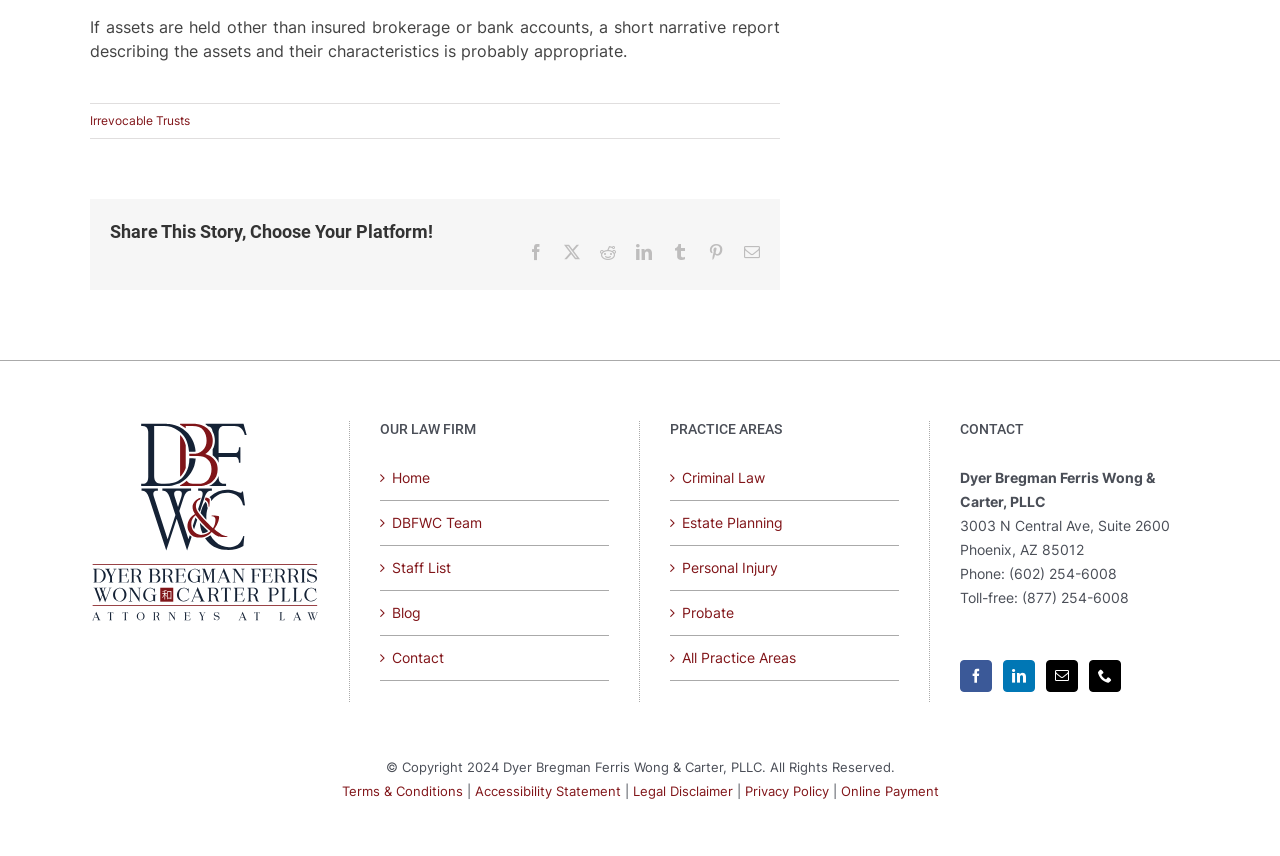Using the description "aria-label="Phone" title="Phone"", predict the bounding box of the relevant HTML element.

[0.851, 0.771, 0.876, 0.809]